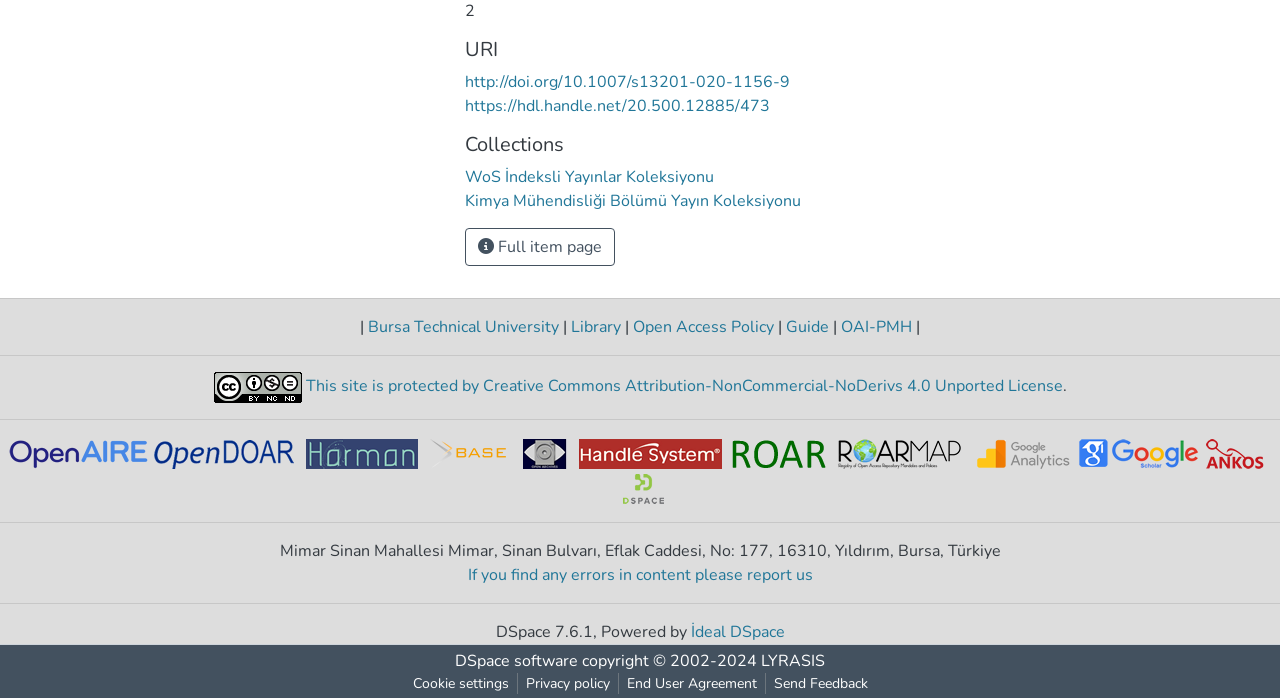Reply to the question with a single word or phrase:
What is the license of this site?

Creative Commons Attribution-NonCommercial-NoDerivs 4.0 Unported License